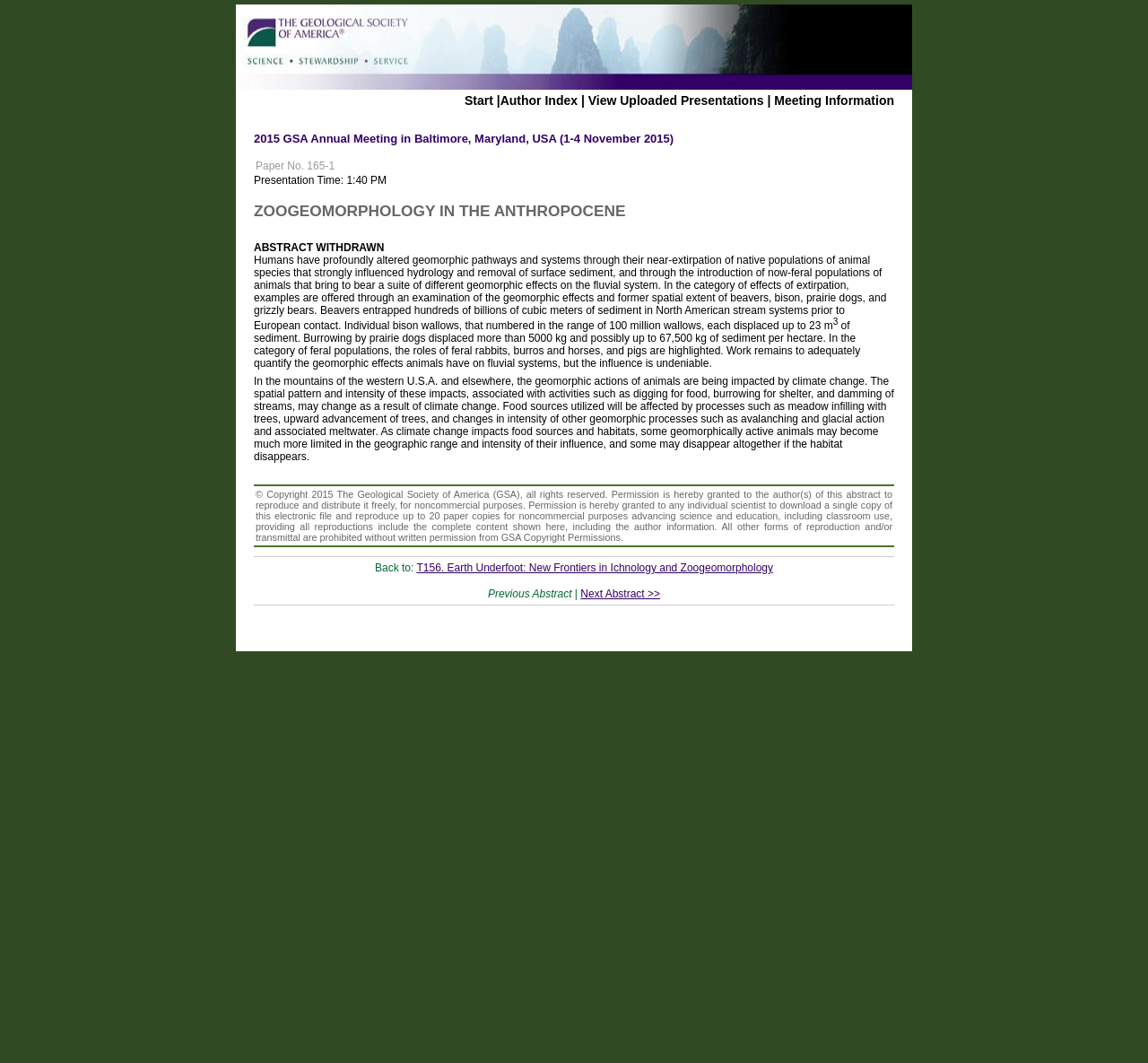Can you determine the main header of this webpage?

2015 GSA Annual Meeting in Baltimore, Maryland, USA (1-4 November 2015)